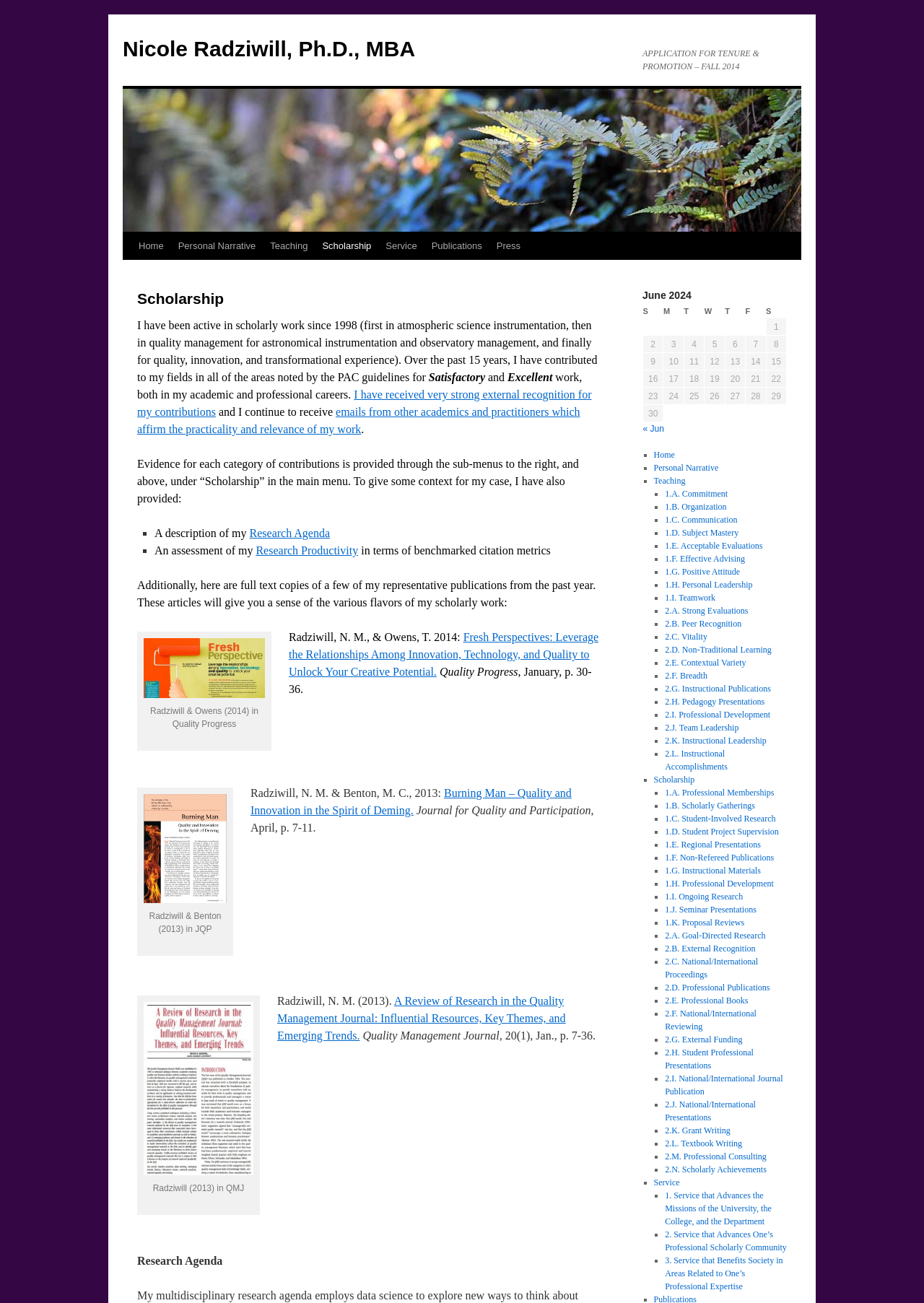Give a succinct answer to this question in a single word or phrase: 
What is the purpose of the table on this webpage?

To show a schedule